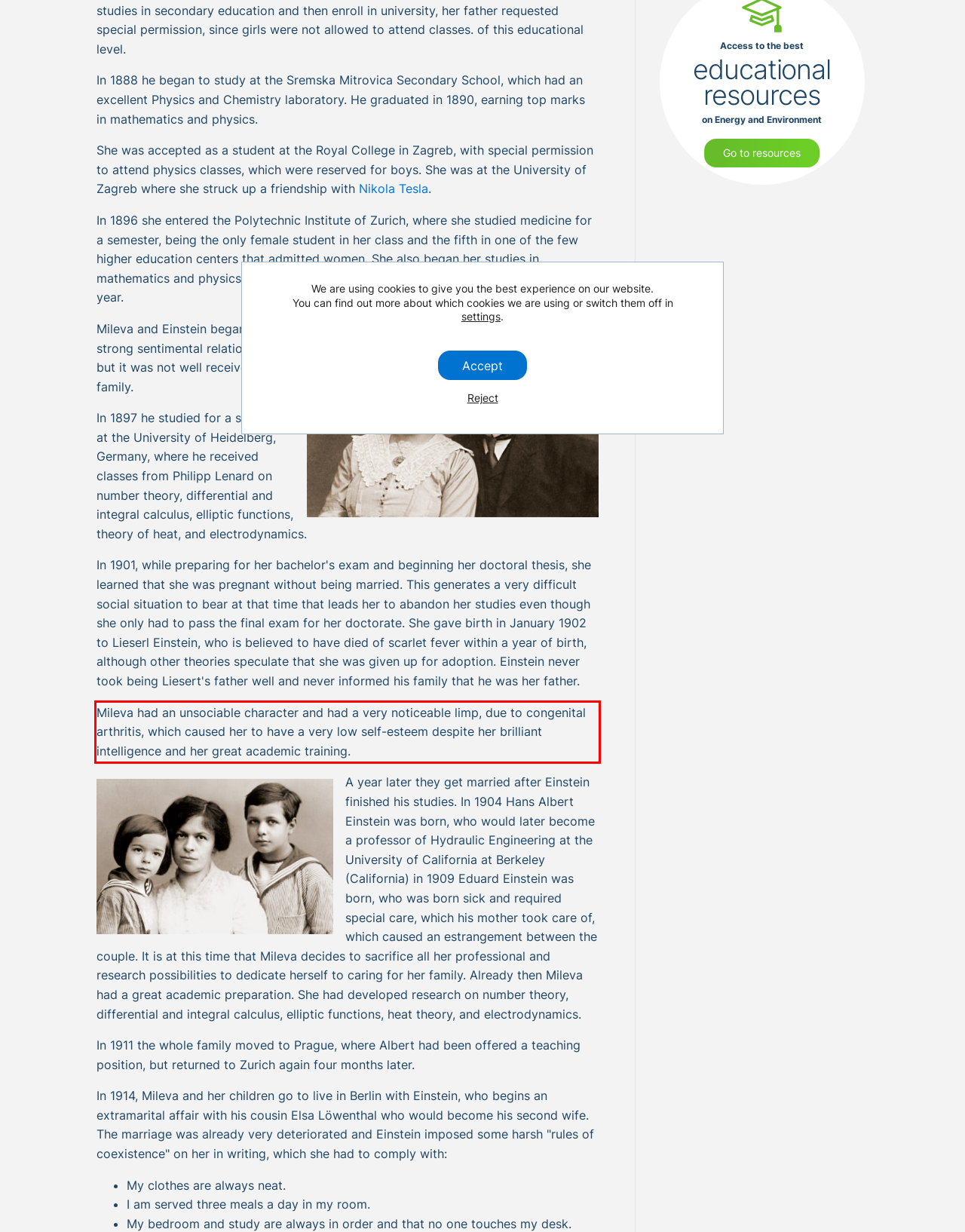Look at the webpage screenshot and recognize the text inside the red bounding box.

Mileva had an unsociable character and had a very noticeable limp, due to congenital arthritis, which caused her to have a very low self-esteem despite her brilliant intelligence and her great academic training.